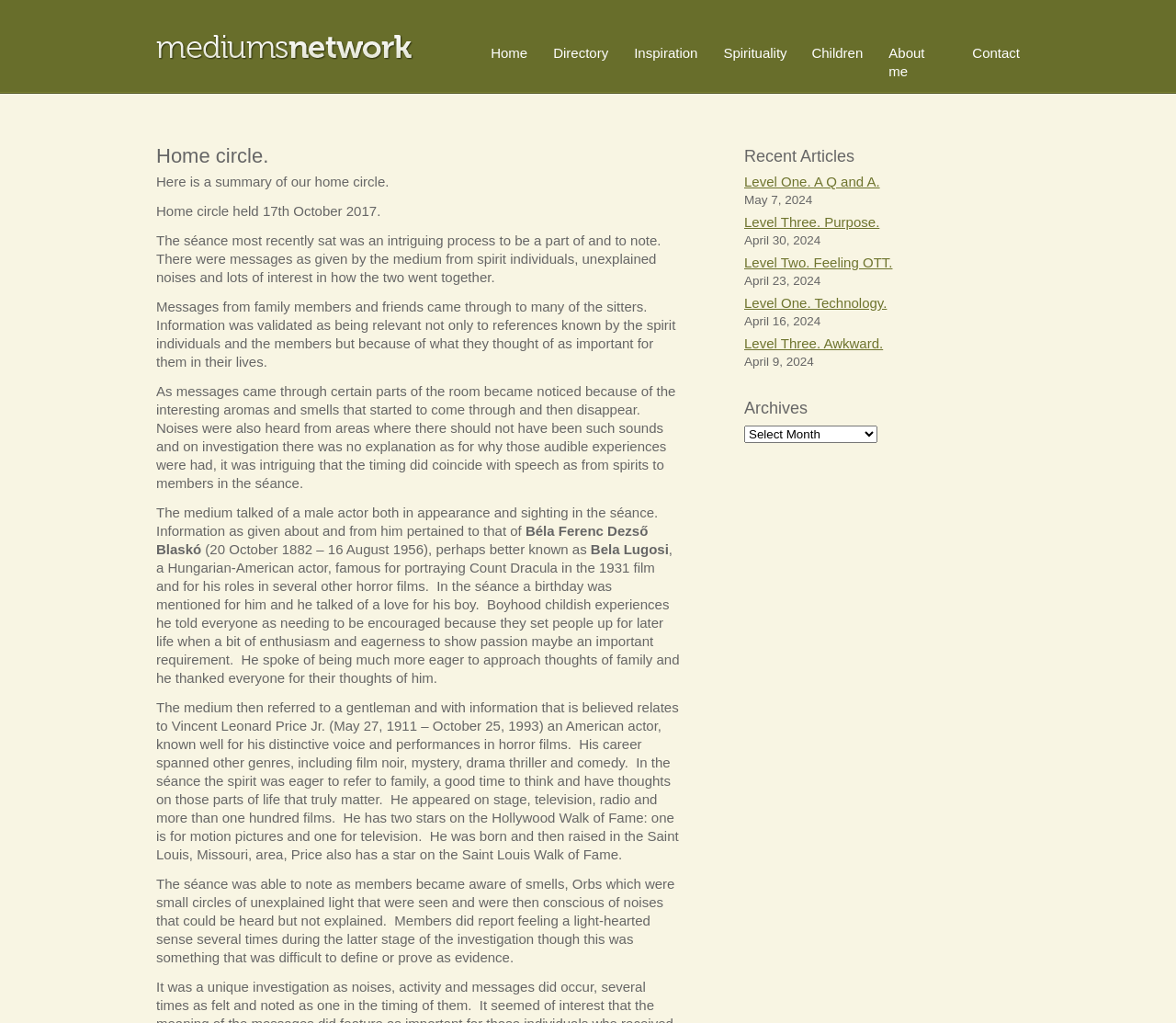What is the name of the Hungarian-American actor mentioned in the text?
Provide a detailed answer to the question using information from the image.

The question asks for the name of the Hungarian-American actor mentioned in the text. By reading the text, we can find that the actor's name is Bela Lugosi, who is famous for portraying Count Dracula in the 1931 film.